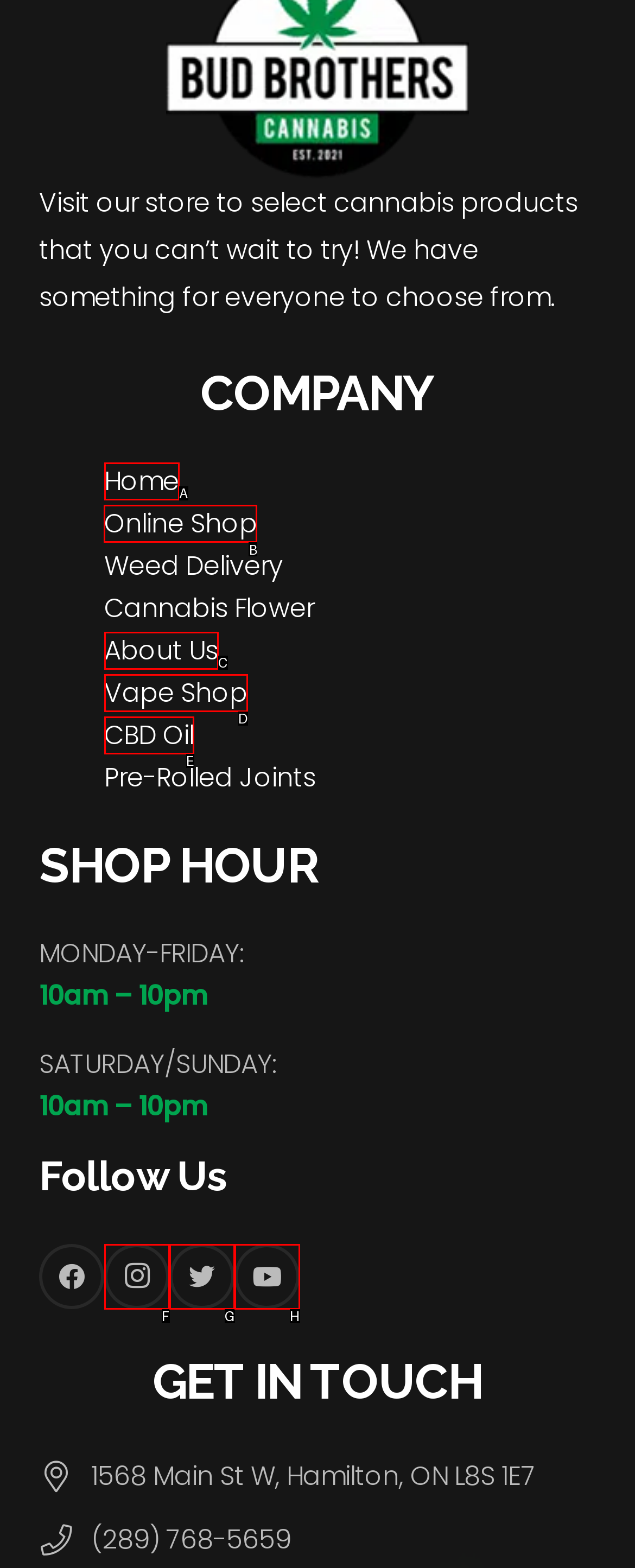Based on the task: Visit Online Shop, which UI element should be clicked? Answer with the letter that corresponds to the correct option from the choices given.

B